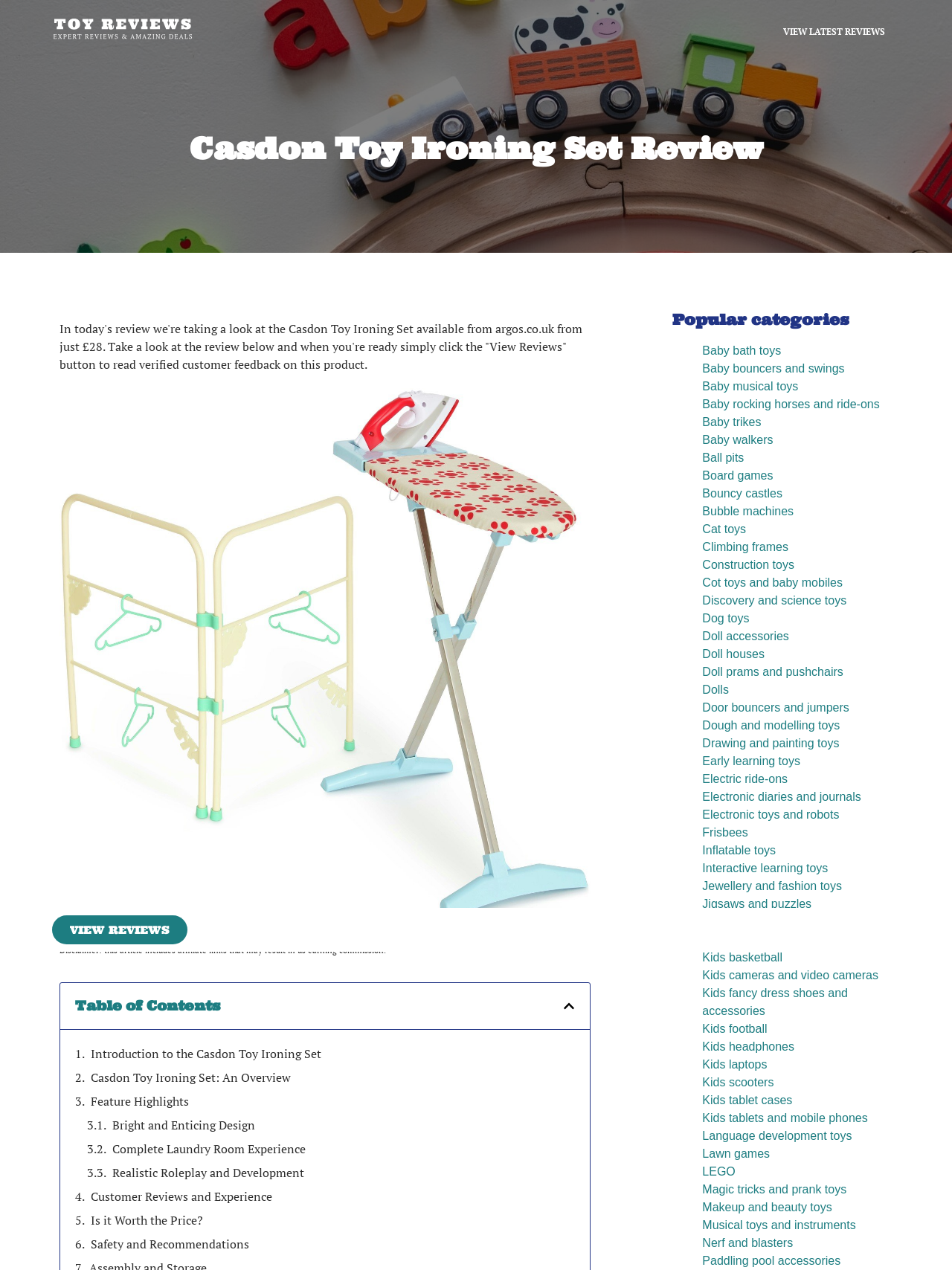Find the bounding box of the UI element described as: "Baby musical toys". The bounding box coordinates should be given as four float values between 0 and 1, i.e., [left, top, right, bottom].

[0.738, 0.299, 0.839, 0.309]